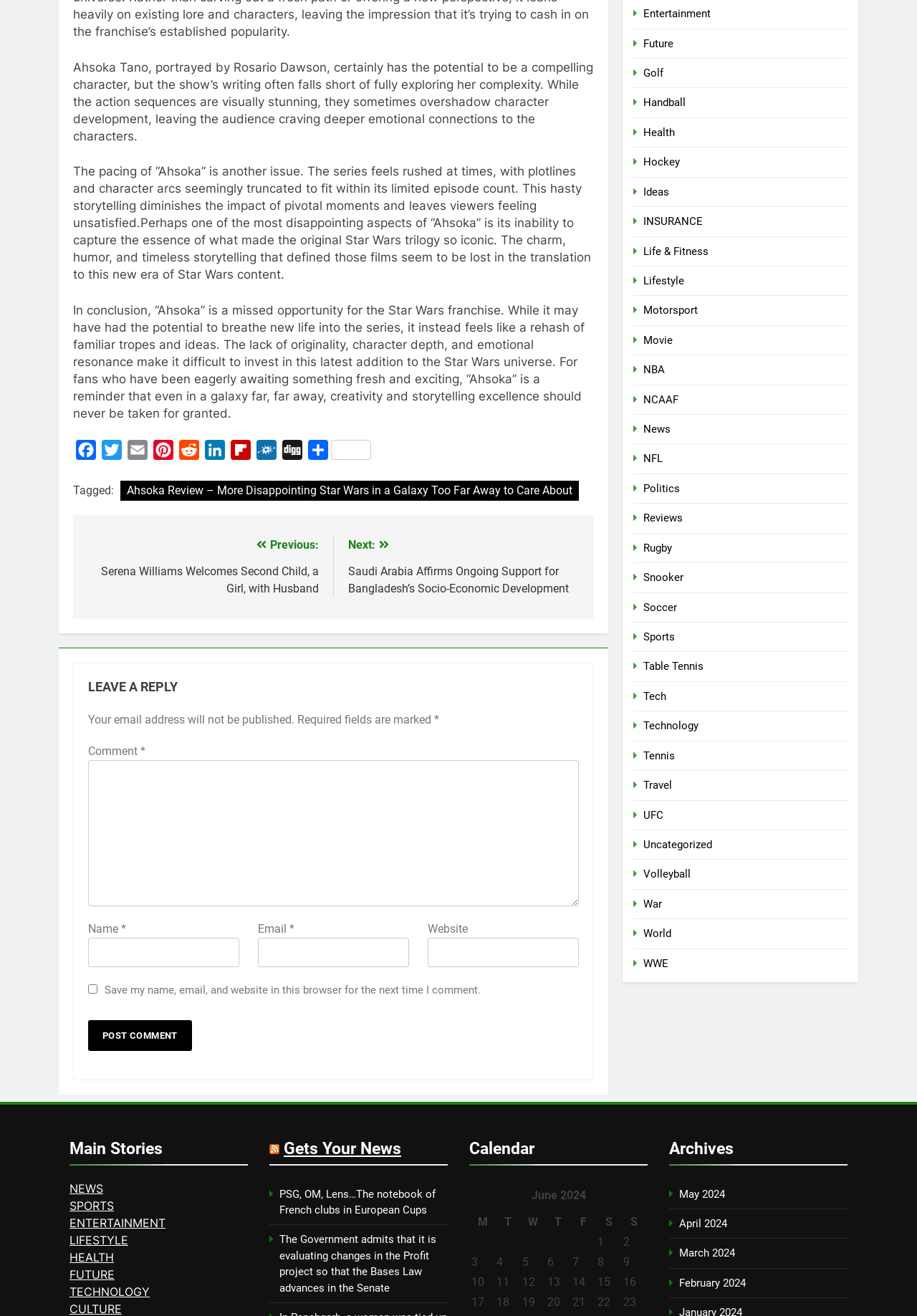Locate the bounding box coordinates of the area to click to fulfill this instruction: "Click on the Facebook link". The bounding box should be presented as four float numbers between 0 and 1, in the order [left, top, right, bottom].

[0.08, 0.161, 0.108, 0.181]